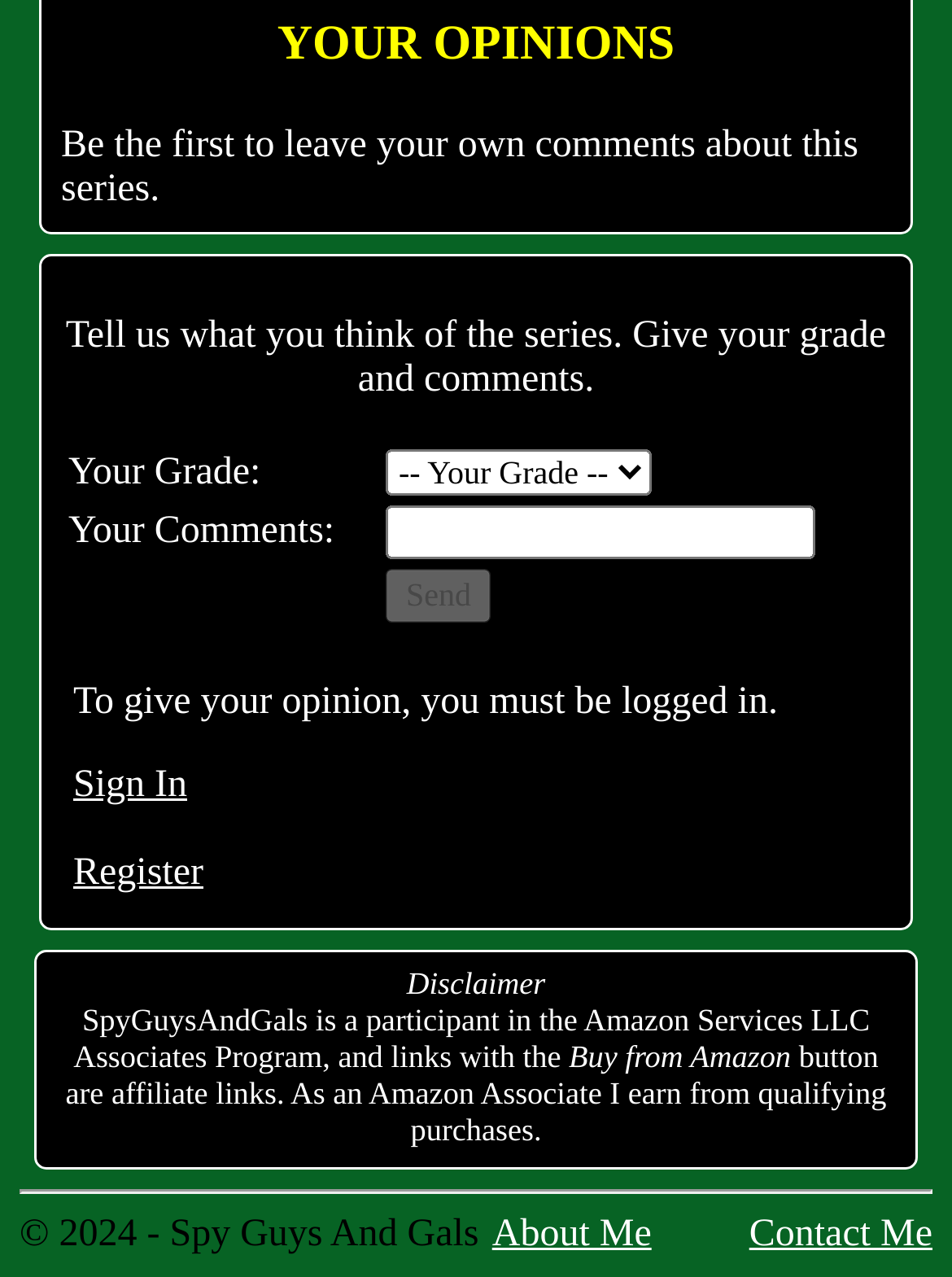Provide the bounding box coordinates for the specified HTML element described in this description: "Sign In". The coordinates should be four float numbers ranging from 0 to 1, in the format [left, top, right, bottom].

[0.077, 0.599, 0.197, 0.631]